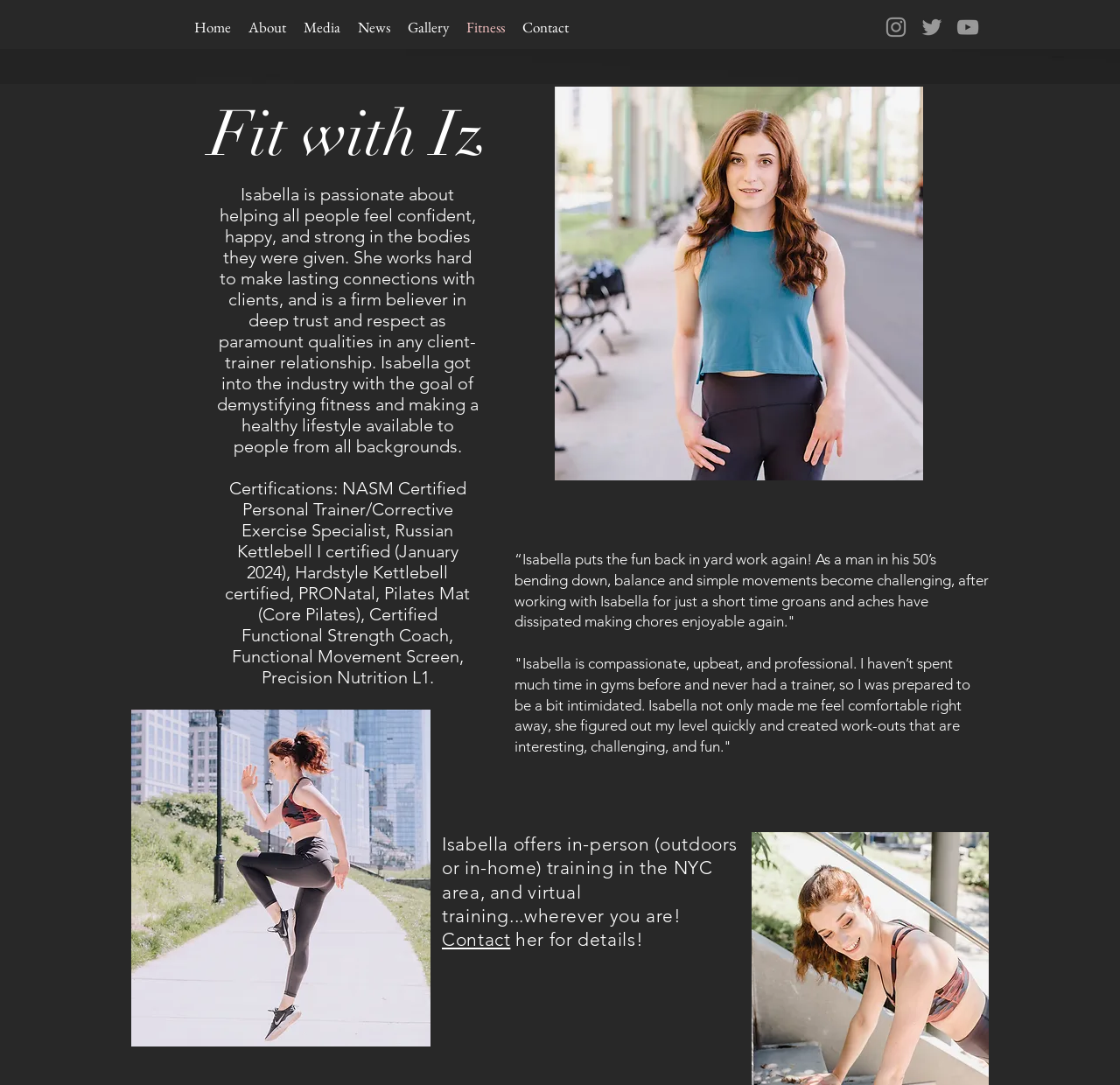Locate the bounding box coordinates of the clickable part needed for the task: "Contact Isabella".

[0.395, 0.856, 0.456, 0.876]